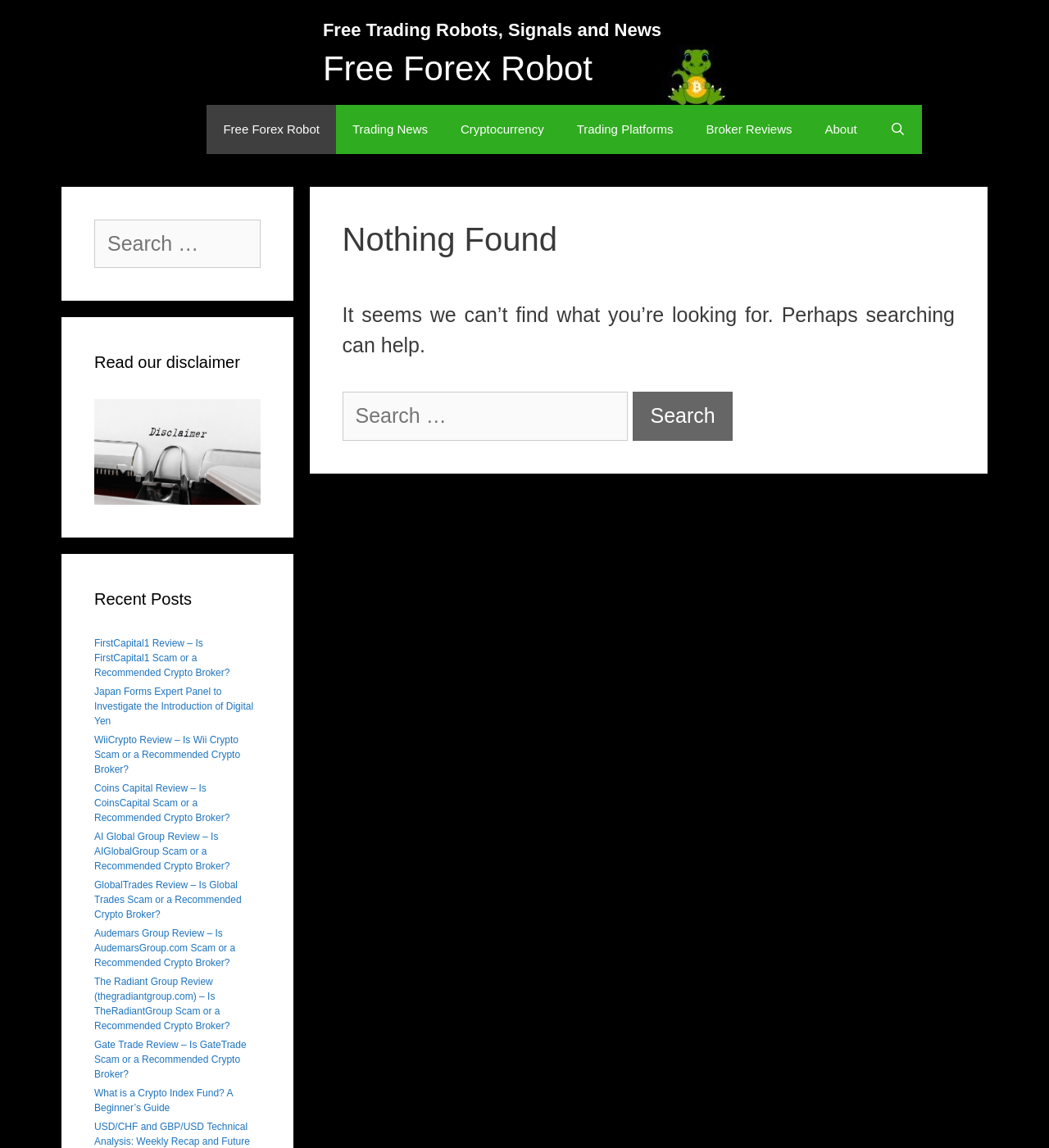Locate the bounding box coordinates of the segment that needs to be clicked to meet this instruction: "Visit the about page".

[0.771, 0.091, 0.833, 0.134]